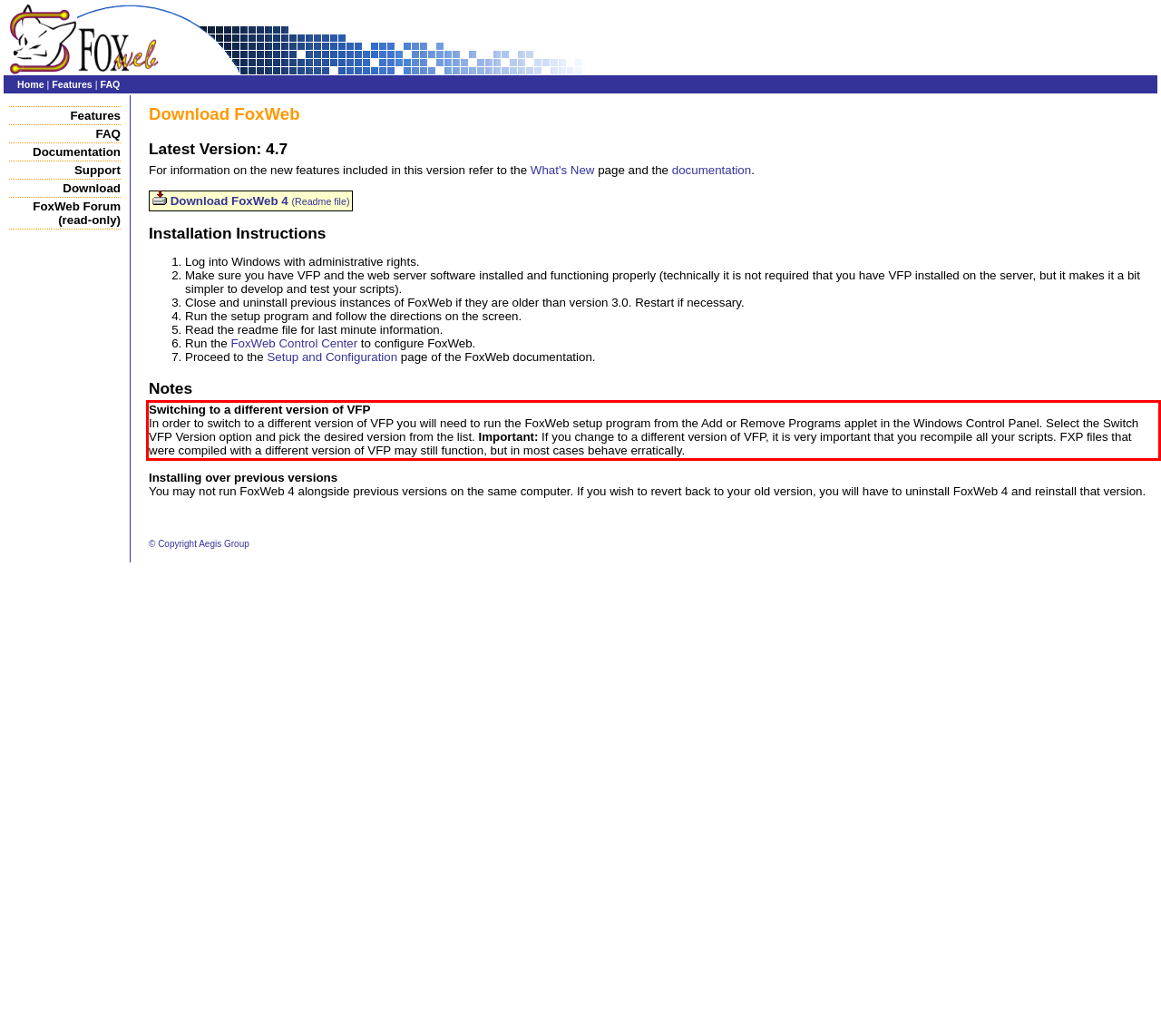Perform OCR on the text inside the red-bordered box in the provided screenshot and output the content.

Switching to a different version of VFP In order to switch to a different version of VFP you will need to run the FoxWeb setup program from the Add or Remove Programs applet in the Windows Control Panel. Select the Switch VFP Version option and pick the desired version from the list. Important: If you change to a different version of VFP, it is very important that you recompile all your scripts. FXP files that were compiled with a different version of VFP may still function, but in most cases behave erratically.